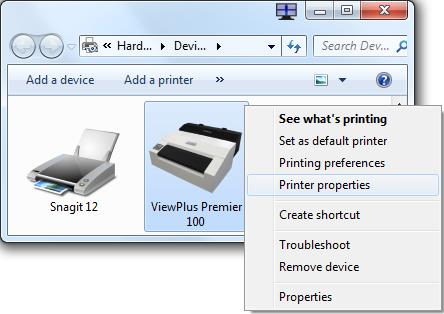What options are available in the context menu?
Using the visual information, answer the question in a single word or phrase.

Set as default, Printing preferences, Printer properties